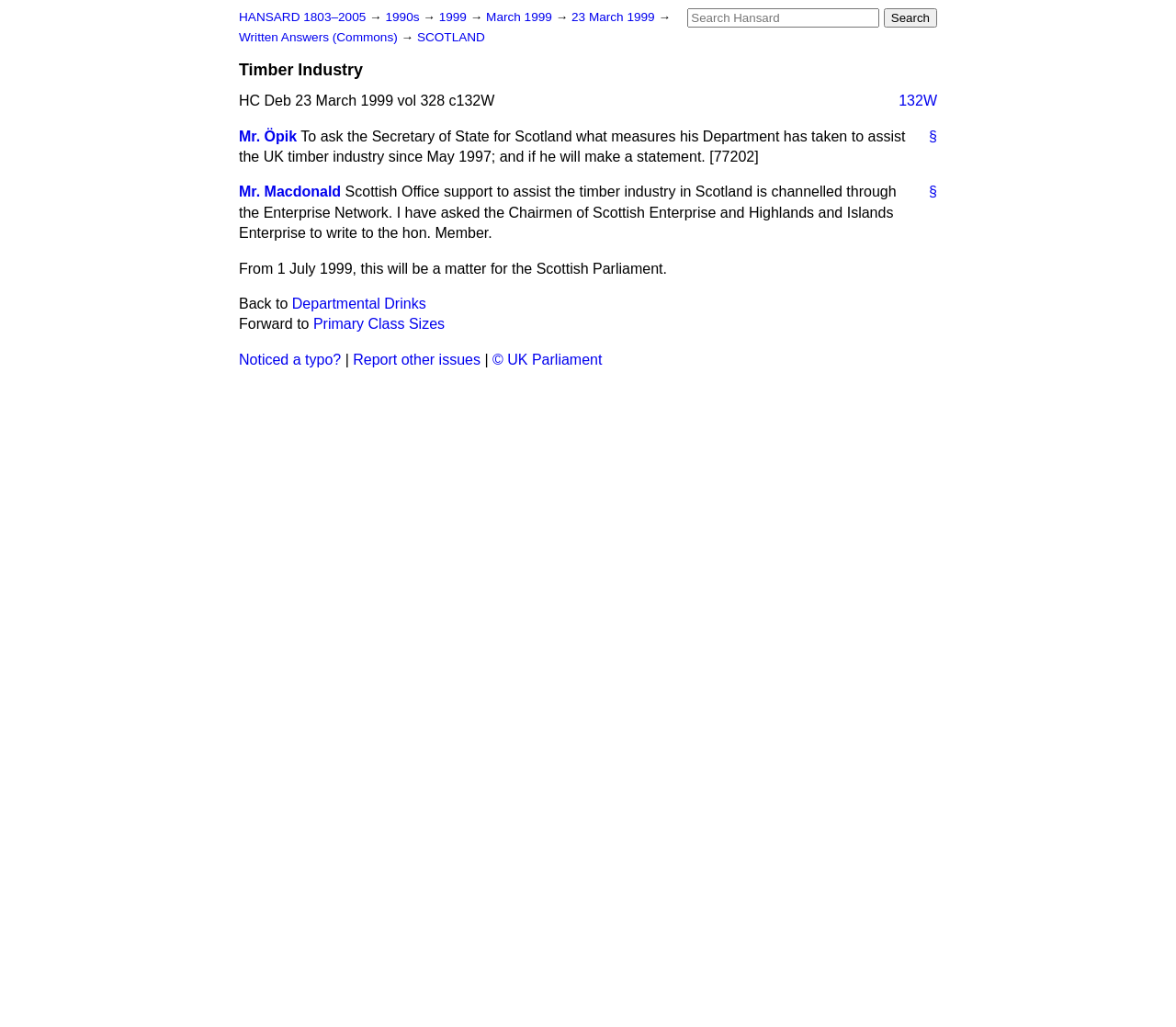Using the description: "Mr. Öpik", identify the bounding box of the corresponding UI element in the screenshot.

[0.203, 0.125, 0.252, 0.14]